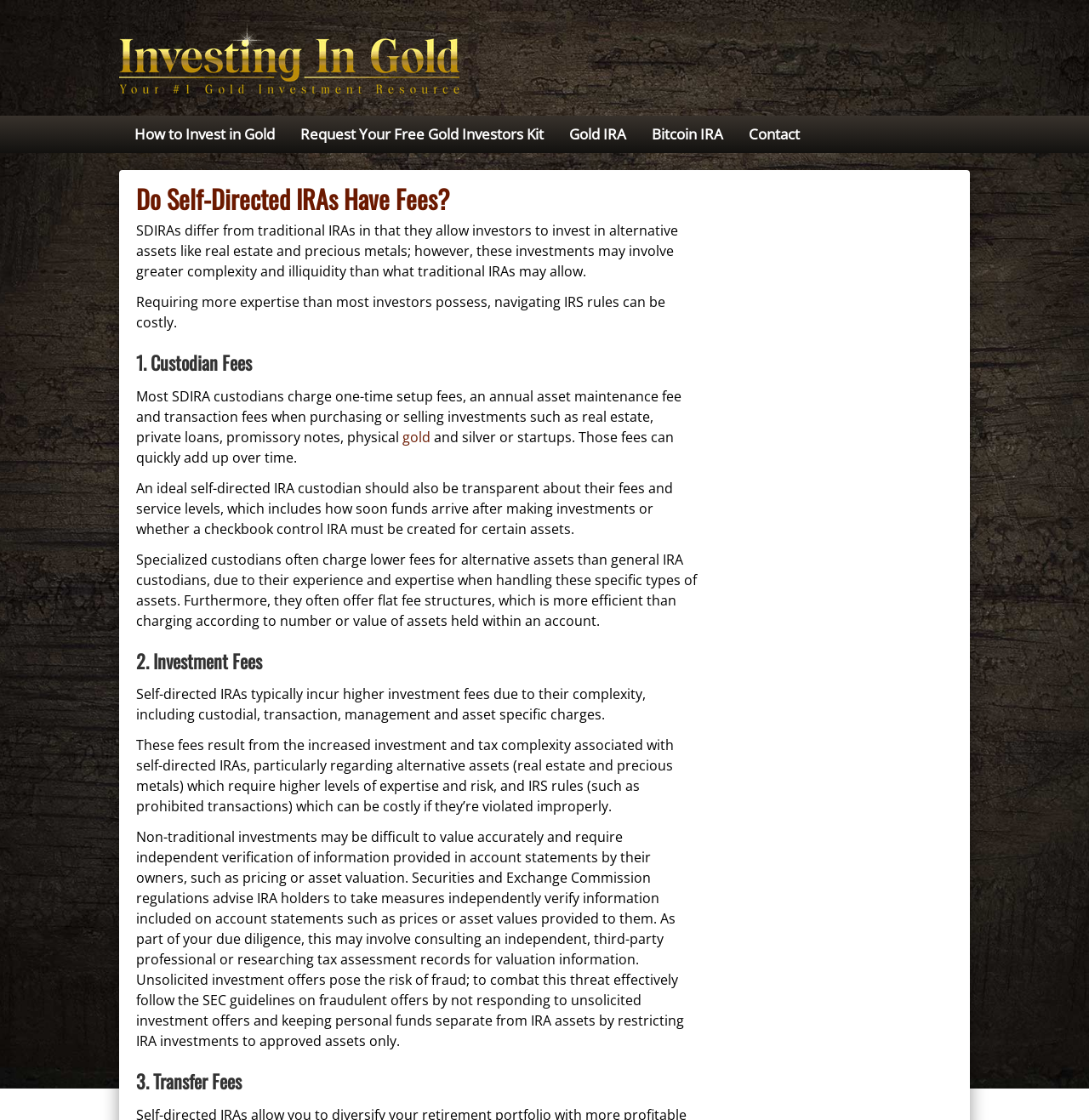What is the purpose of a self-directed IRA?
Please give a detailed answer to the question using the information shown in the image.

According to the webpage, self-directed IRAs allow investors to invest in alternative assets like real estate and precious metals, which are not typically allowed in traditional IRAs.